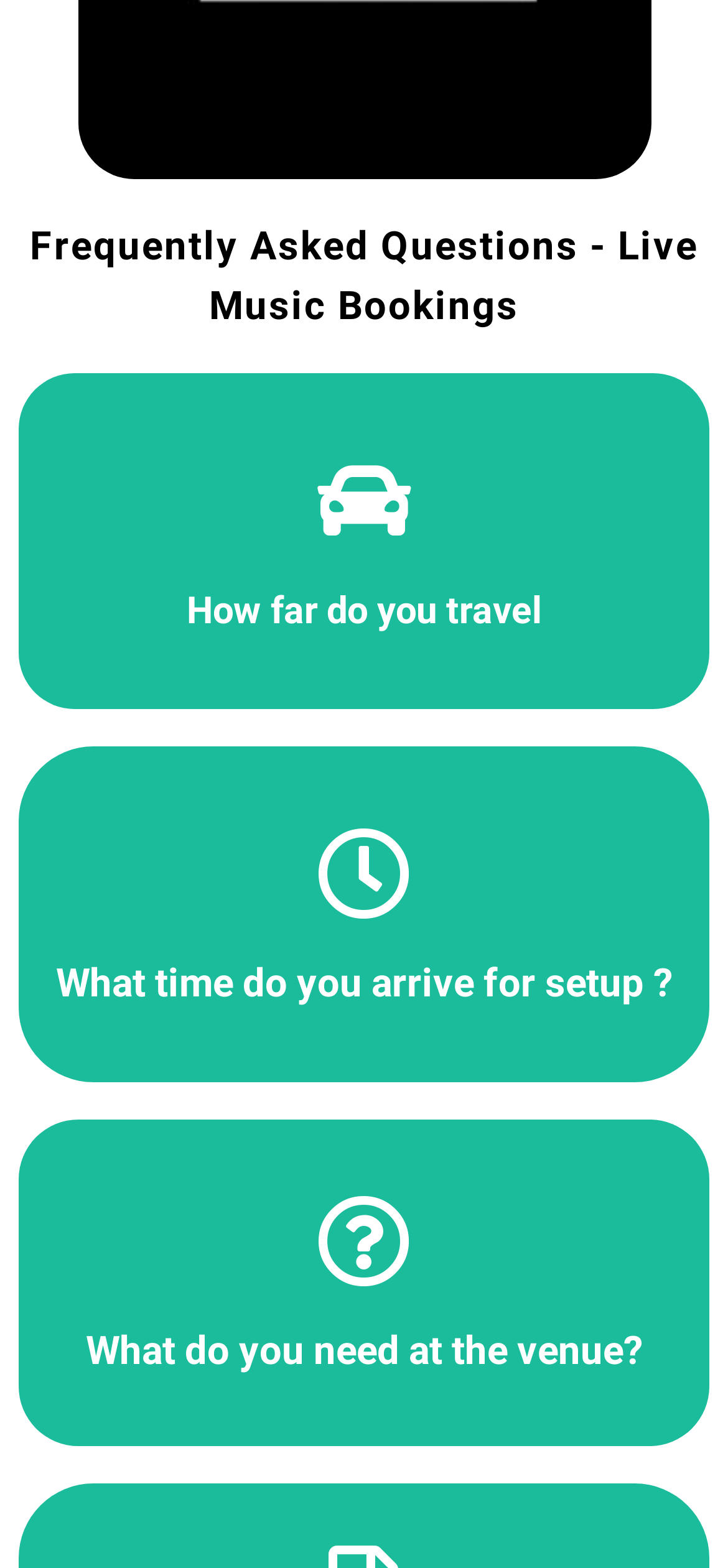Why is a dry area space required for outdoor setup?
Provide a concise answer using a single word or phrase based on the image.

Electronic equipment safety and insurance reasons